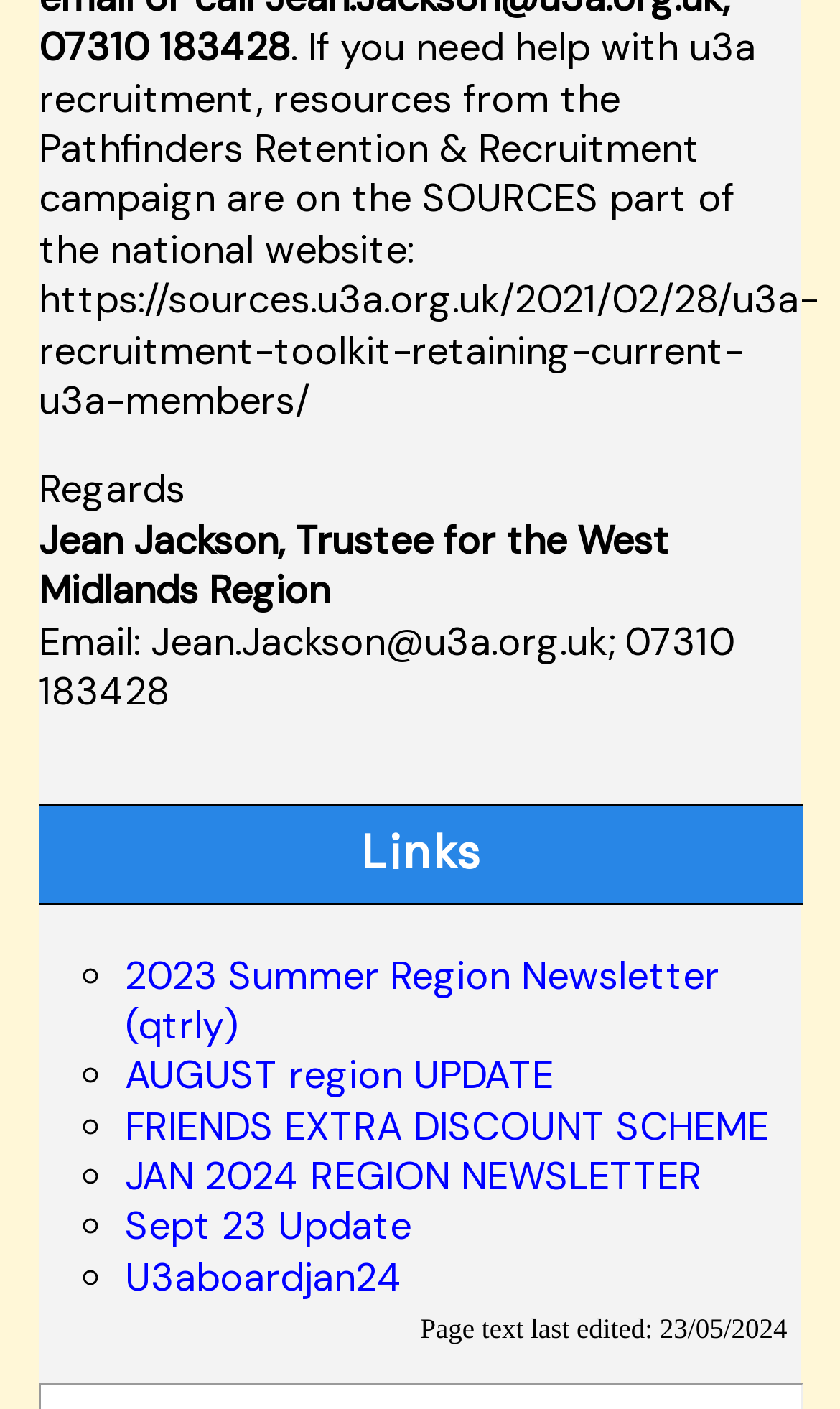Please respond to the question with a concise word or phrase:
How many links are listed under the 'Links' section?

5